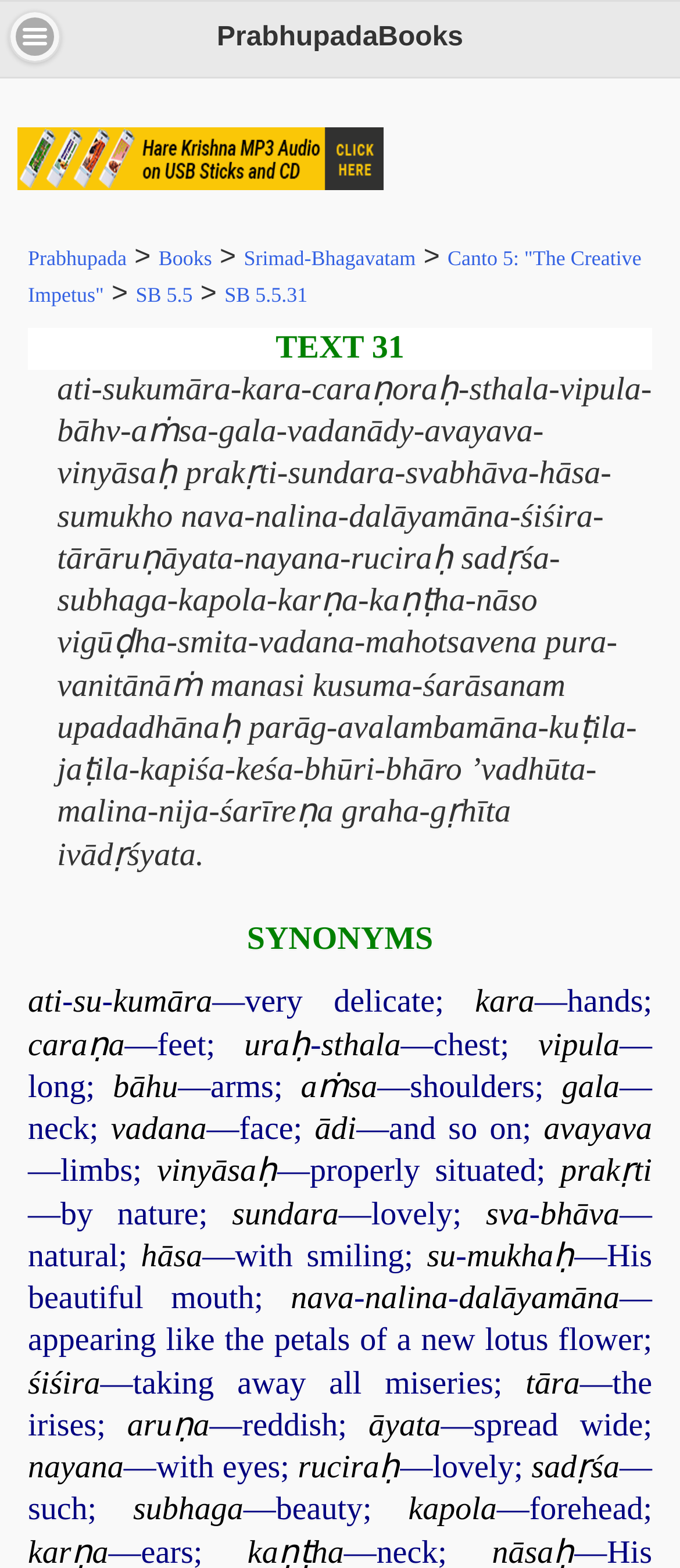Use the information in the screenshot to answer the question comprehensively: What is the characteristic of Lord Rsabhadeva's shoulders?

I analyzed the text and its corresponding synonyms, and found that the description of Lord Rsabhadeva's shoulders is 'aṁsa' which means 'shoulders', and 'ati-sukumāra' which means 'very delicate'.